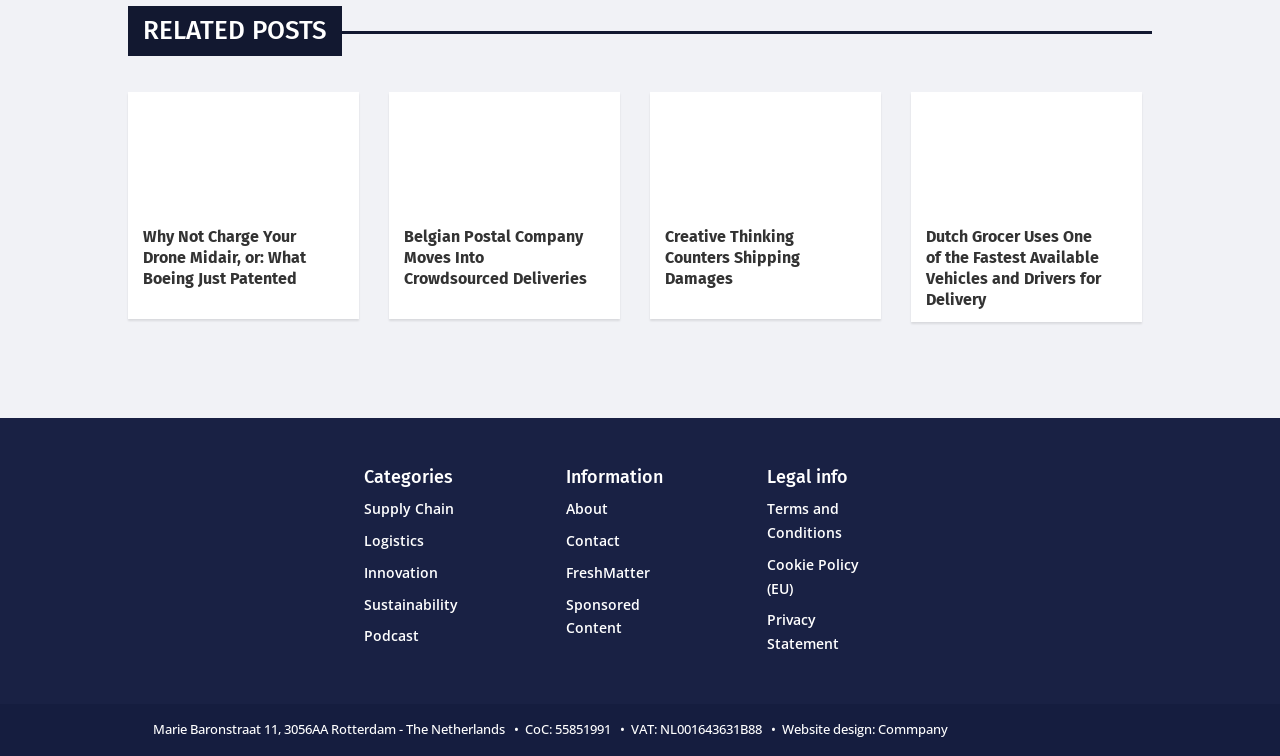Specify the bounding box coordinates (top-left x, top-left y, bottom-right x, bottom-right y) of the UI element in the screenshot that matches this description: Creative Thinking Counters Shipping Damages

[0.508, 0.122, 0.688, 0.422]